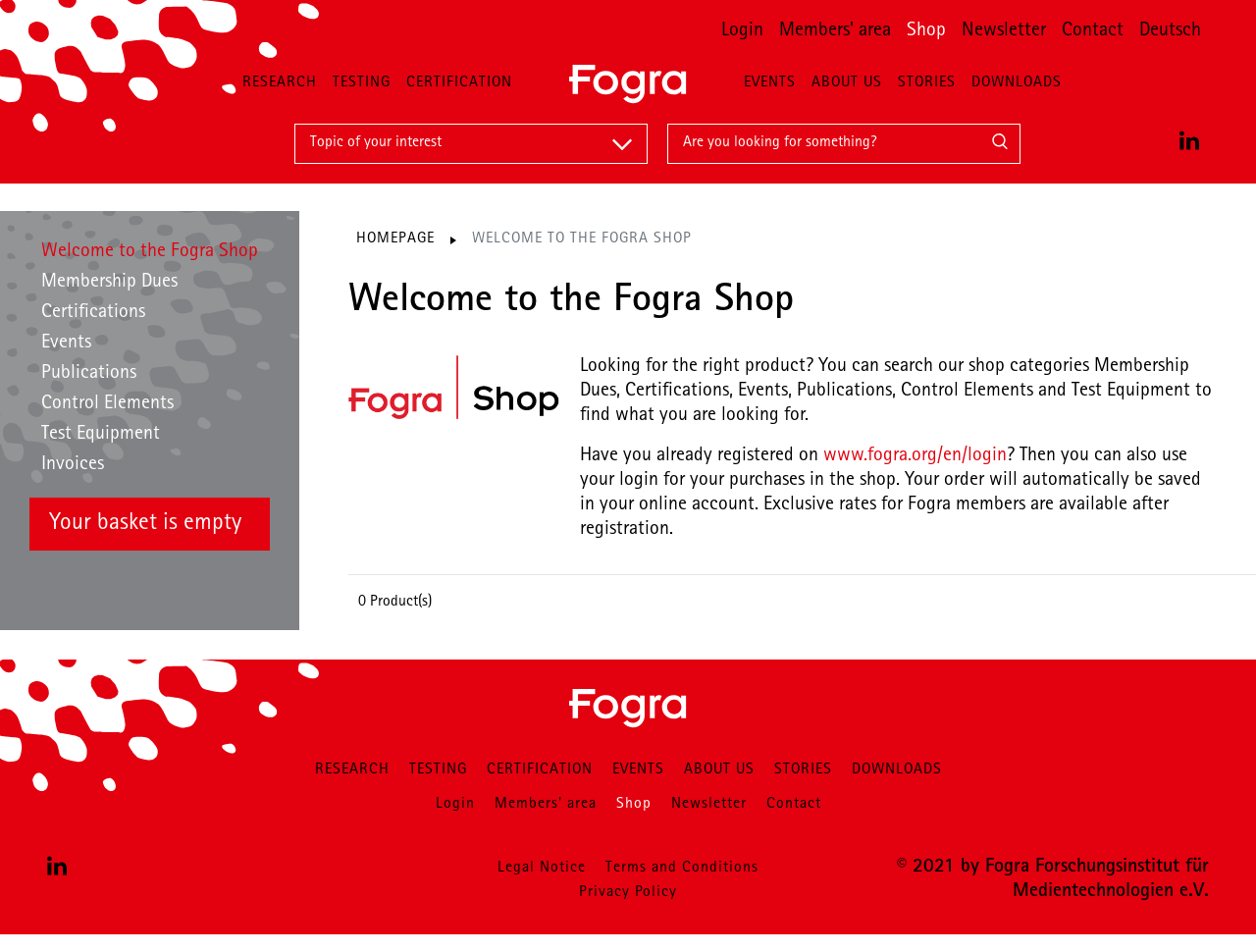Please identify the bounding box coordinates of the element I need to click to follow this instruction: "View the 'Welcome to the Fogra Shop' page".

[0.033, 0.255, 0.205, 0.275]